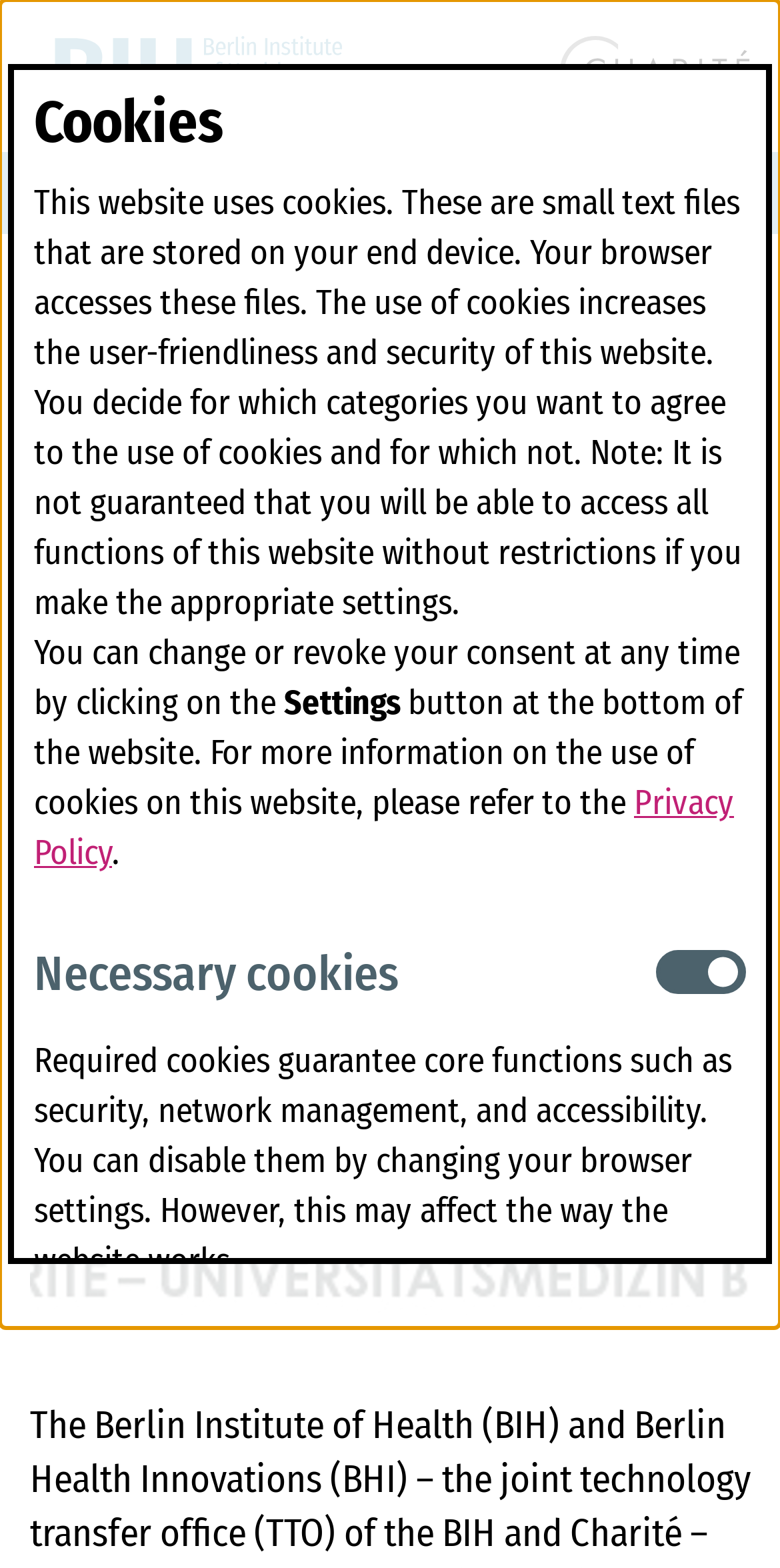What is the date of the call for proposals?
Please respond to the question thoroughly and include all relevant details.

I found the answer by looking at the time element on the webpage, which says '11 April 2019'. This suggests that the call for proposals was issued on this date.